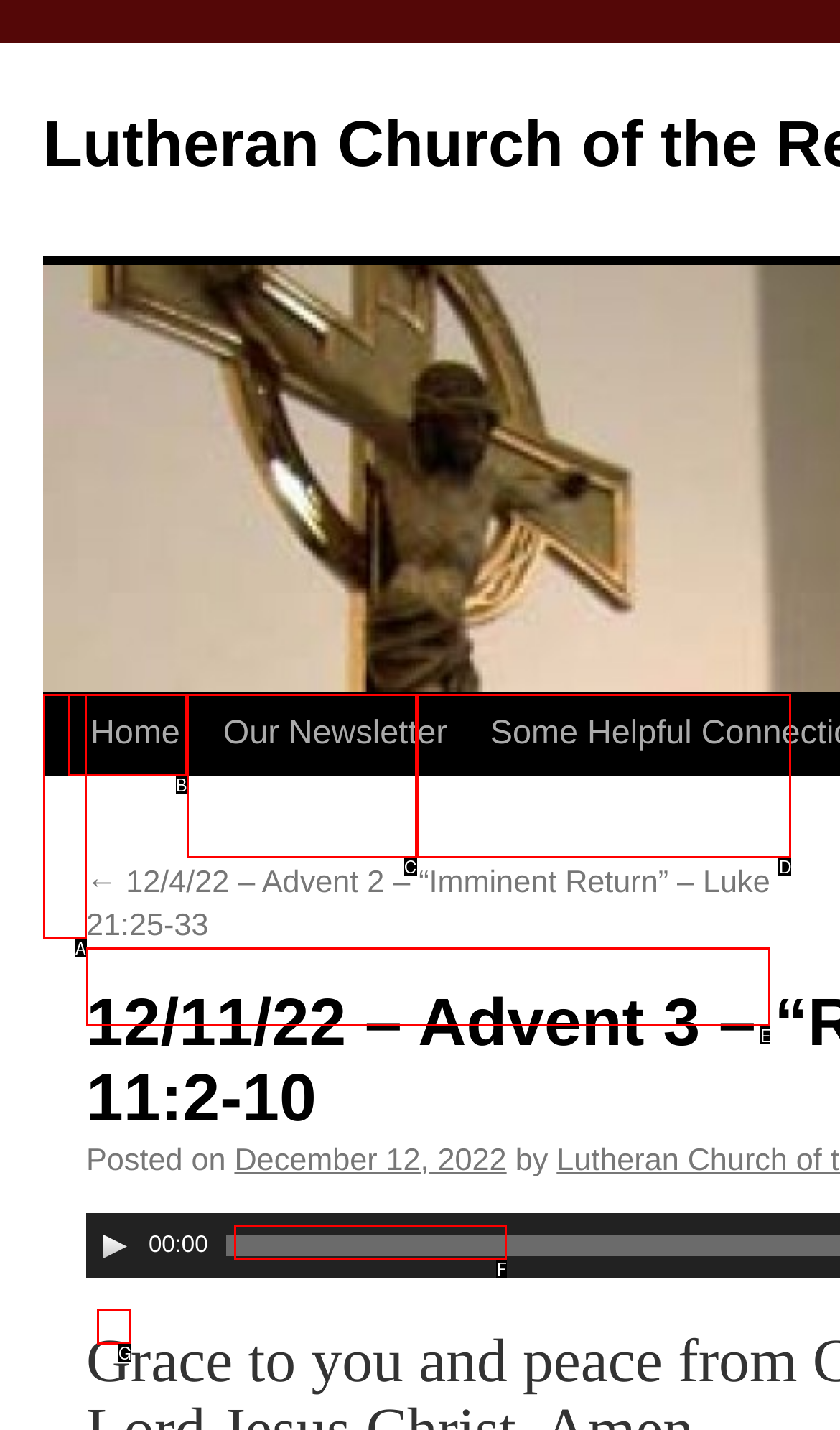Refer to the element description: December 12, 2022 and identify the matching HTML element. State your answer with the appropriate letter.

F